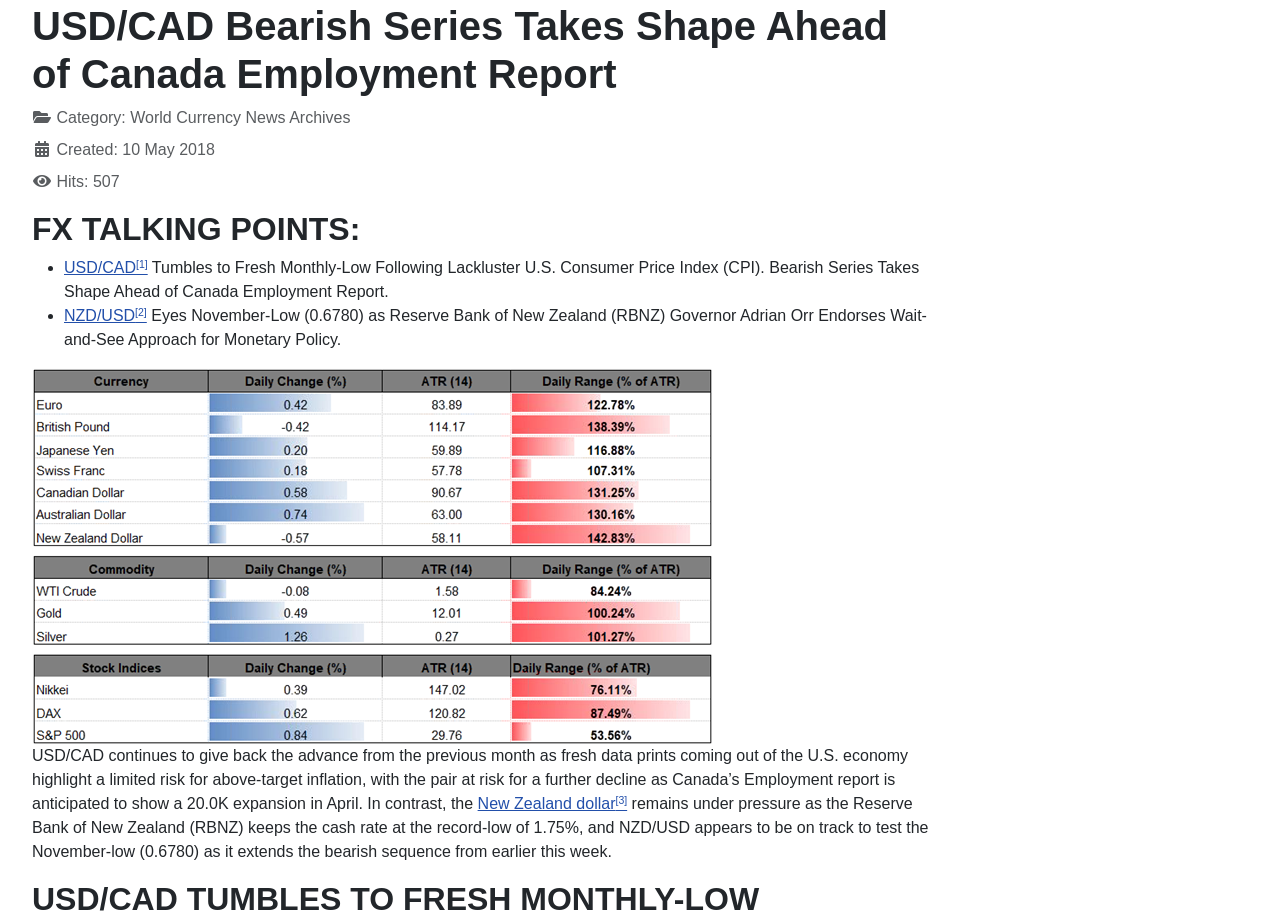Find the bounding box coordinates for the HTML element described as: "USD/CAD". The coordinates should consist of four float values between 0 and 1, i.e., [left, top, right, bottom].

[0.05, 0.283, 0.106, 0.301]